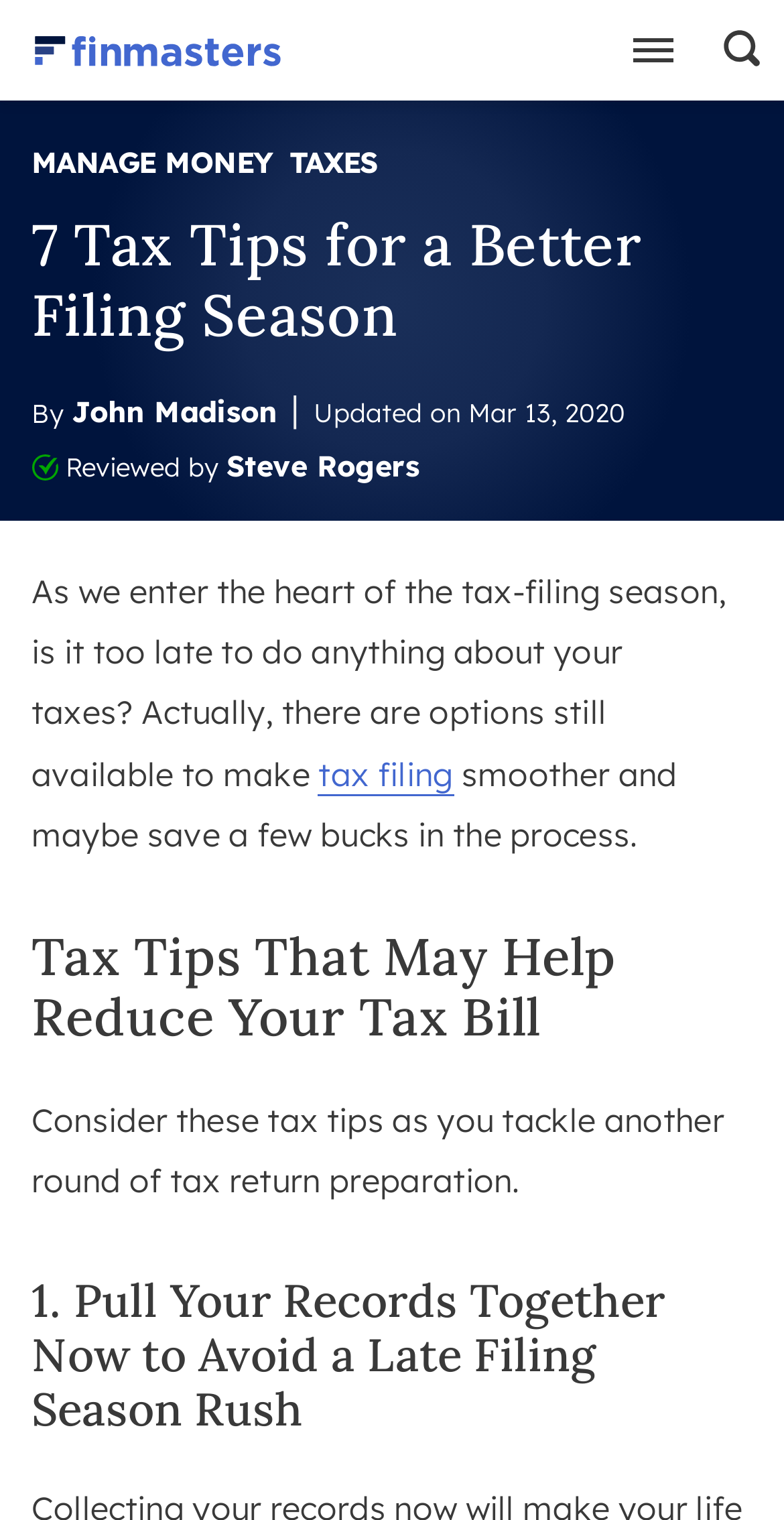What is the author's name of this article?
Please provide a comprehensive answer to the question based on the webpage screenshot.

I found the author's name by looking at the text following the 'By' label, which is 'John Madison'.